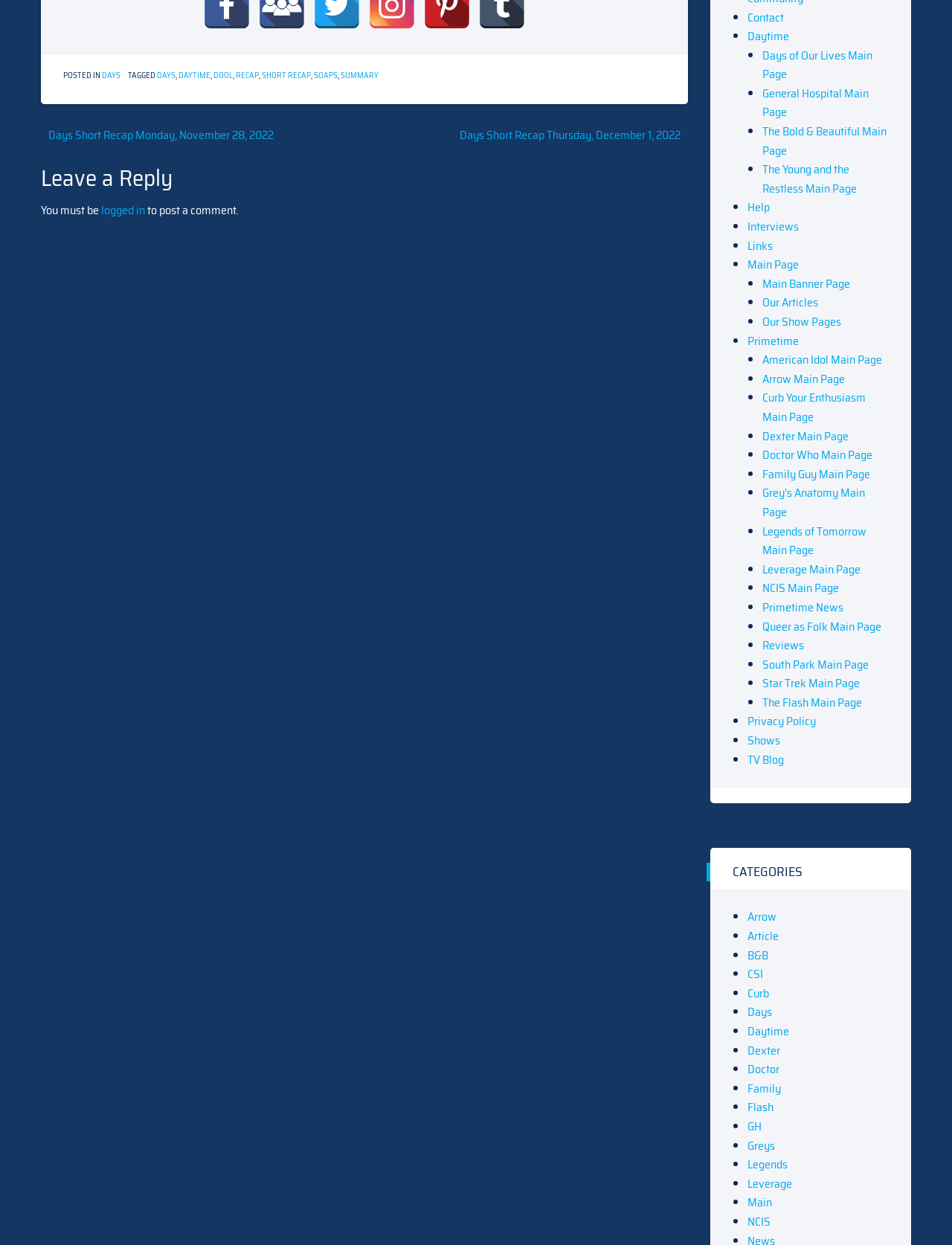Determine the bounding box coordinates for the clickable element required to fulfill the instruction: "Click on 'Leave a Reply'". Provide the coordinates as four float numbers between 0 and 1, i.e., [left, top, right, bottom].

[0.043, 0.13, 0.723, 0.156]